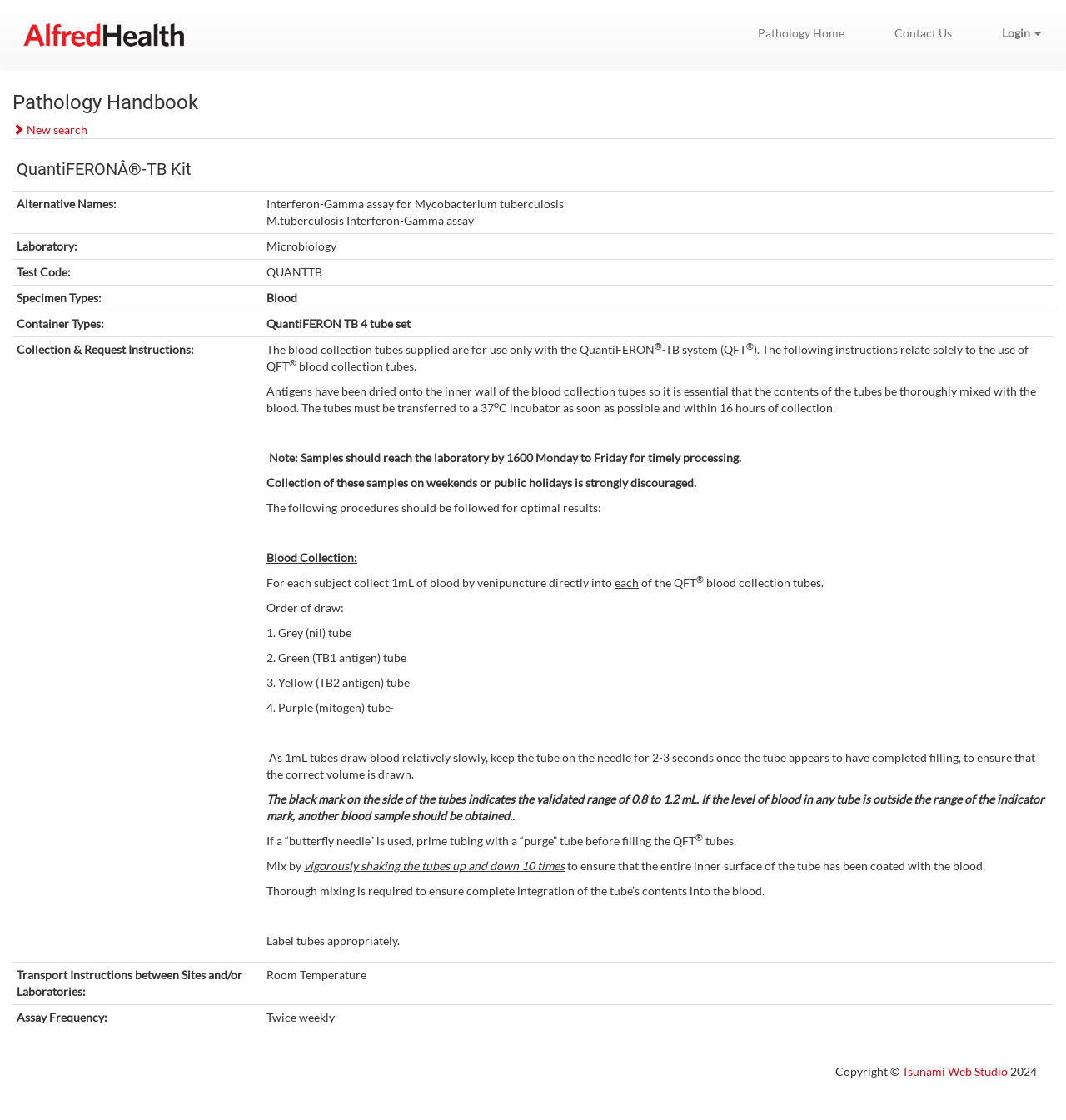Please give a succinct answer using a single word or phrase:
What is the purpose of mixing the blood with the tube's contents?

To ensure complete integration